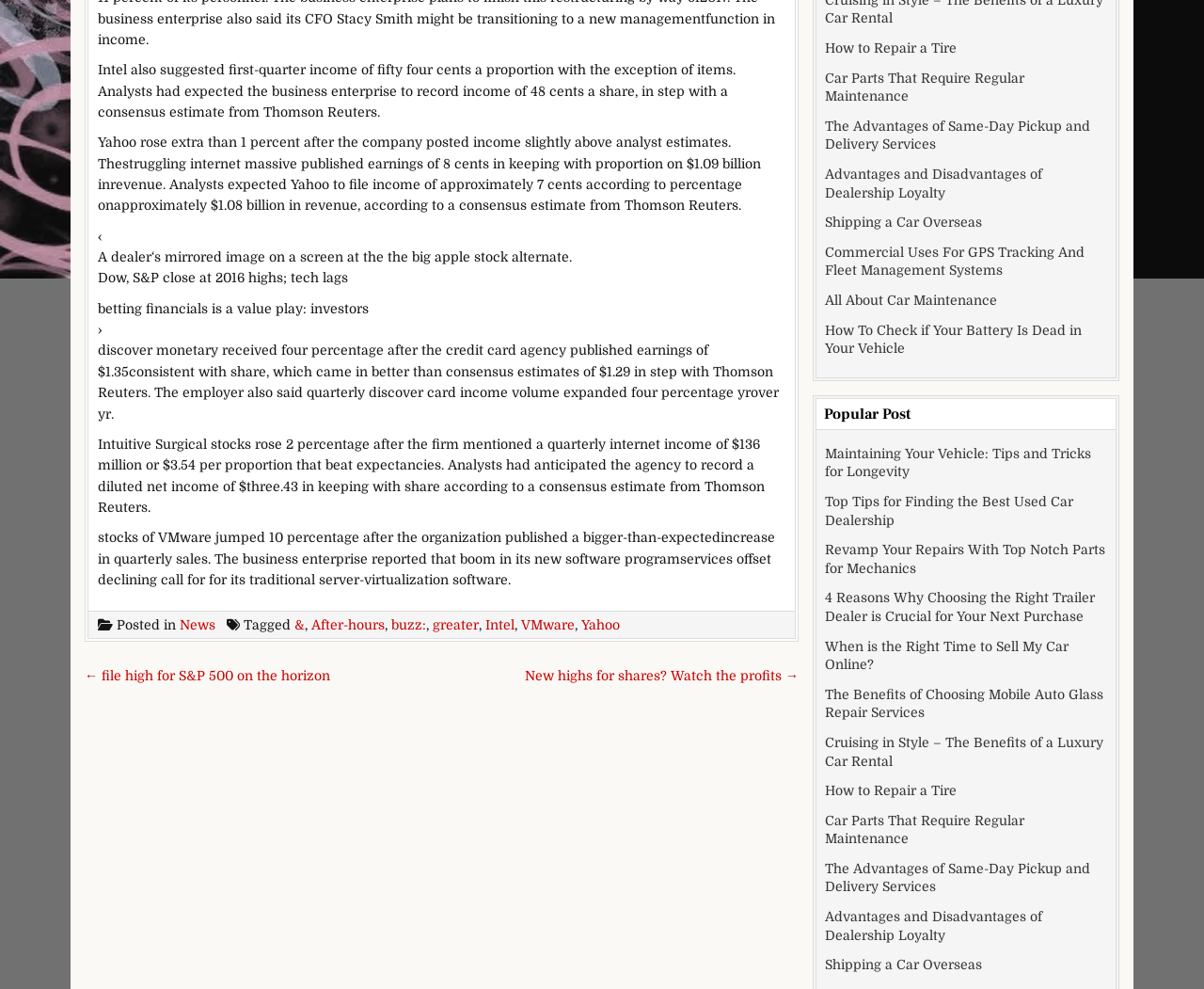From the webpage screenshot, identify the region described by buzz:. Provide the bounding box coordinates as (top-left x, top-left y, bottom-right x, bottom-right y), with each value being a floating point number between 0 and 1.

[0.31, 0.356, 0.338, 0.371]